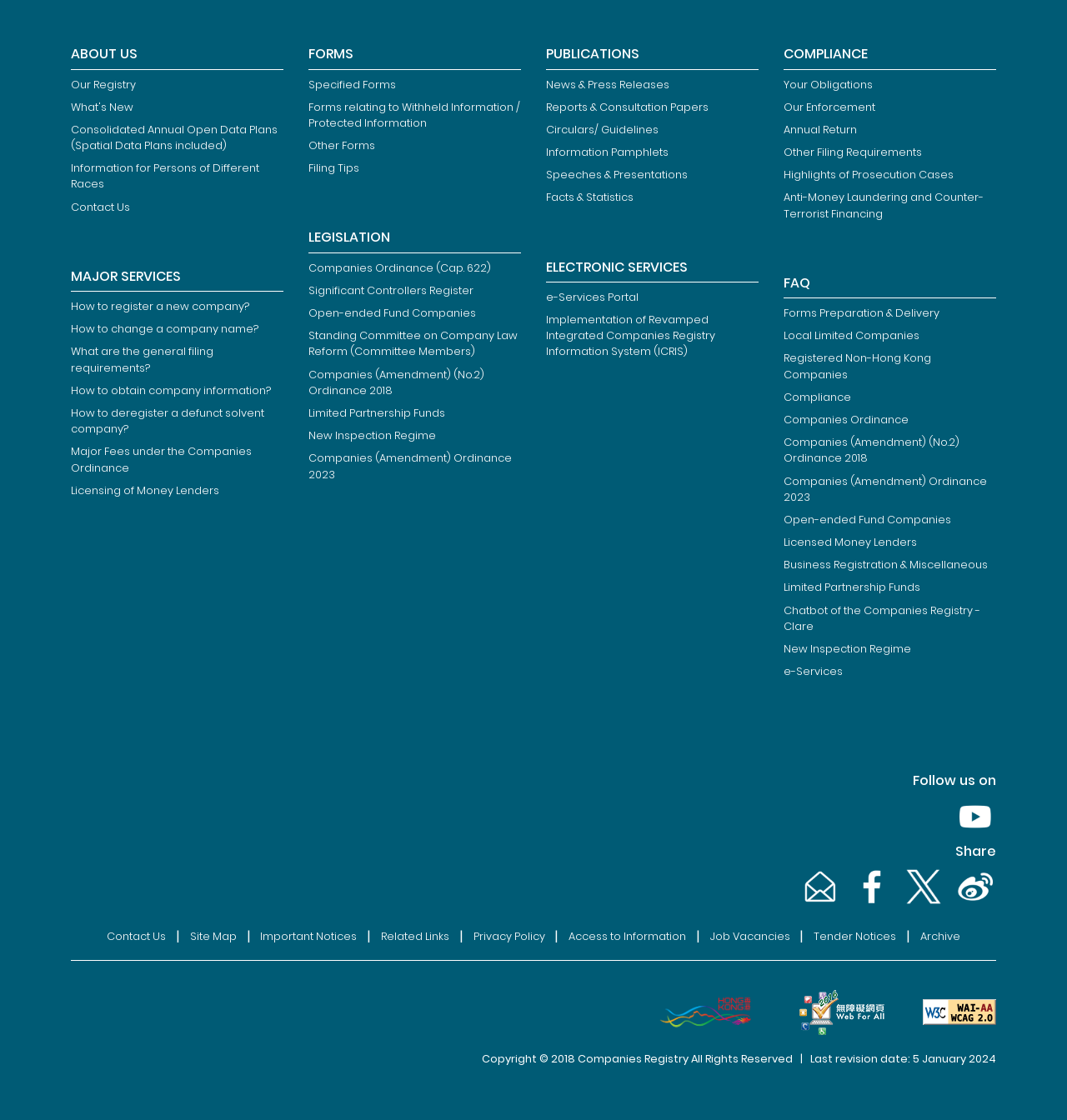How many links are there under the 'Major Services' category?
From the image, provide a succinct answer in one word or a short phrase.

7